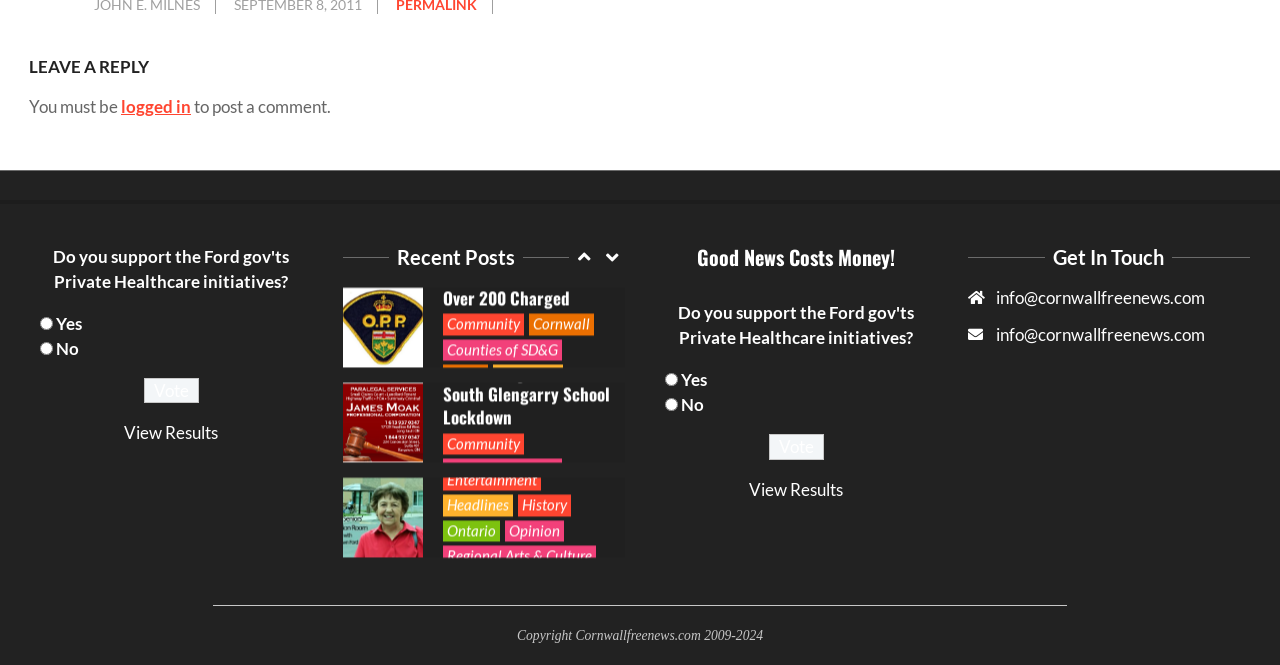What is the copyright information on the webpage?
With the help of the image, please provide a detailed response to the question.

The copyright information on the webpage is displayed at the bottom of the page and reads 'Copyright Cornwallfreenews.com 2009-2024'. This suggests that the webpage content is owned by Cornwallfreenews.com and is protected by copyright from 2009 to 2024.